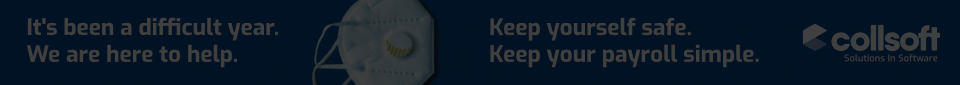What is the main message conveyed by the text?
Give a thorough and detailed response to the question.

The text 'It's been a difficult year. We are here to help.' is positioned prominently, suggesting that the company is offering support and is ready to assist during challenging times.